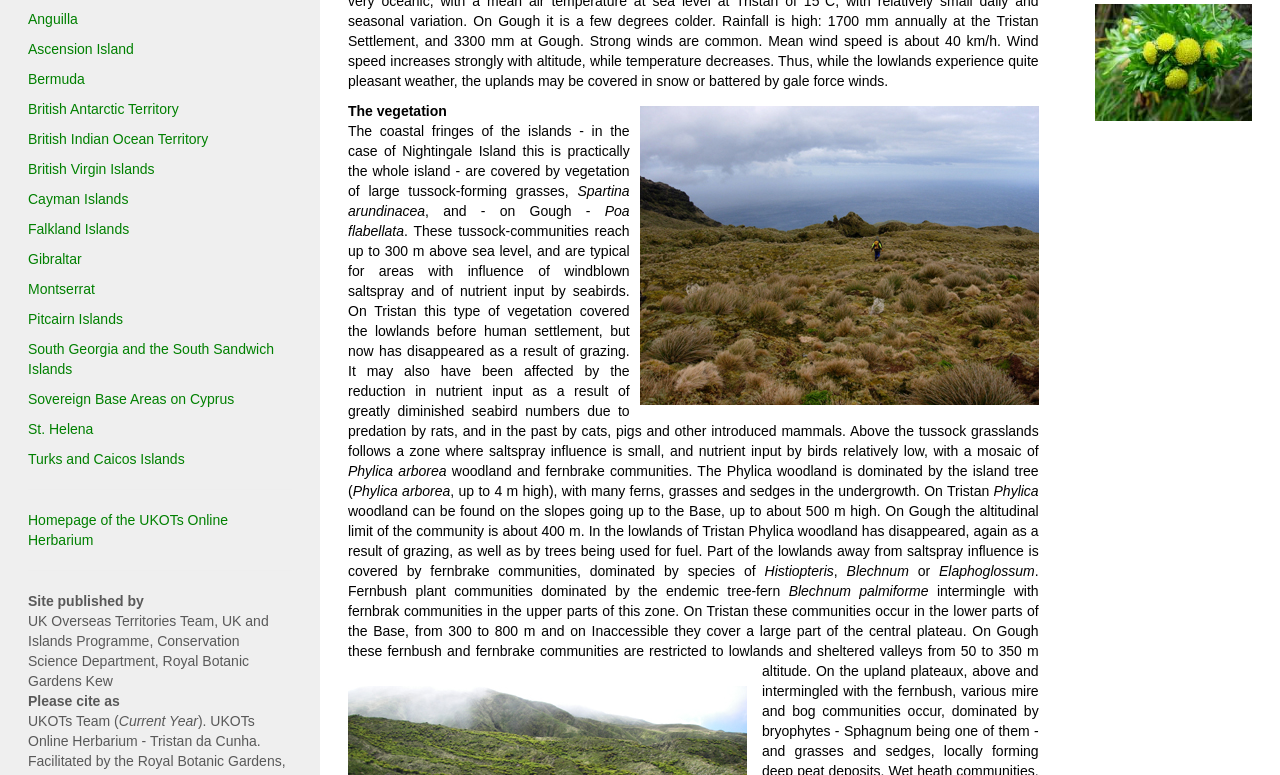Given the element description Cayman Islands, predict the bounding box coordinates for the UI element in the webpage screenshot. The format should be (top-left x, top-left y, bottom-right x, bottom-right y), and the values should be between 0 and 1.

[0.022, 0.246, 0.1, 0.267]